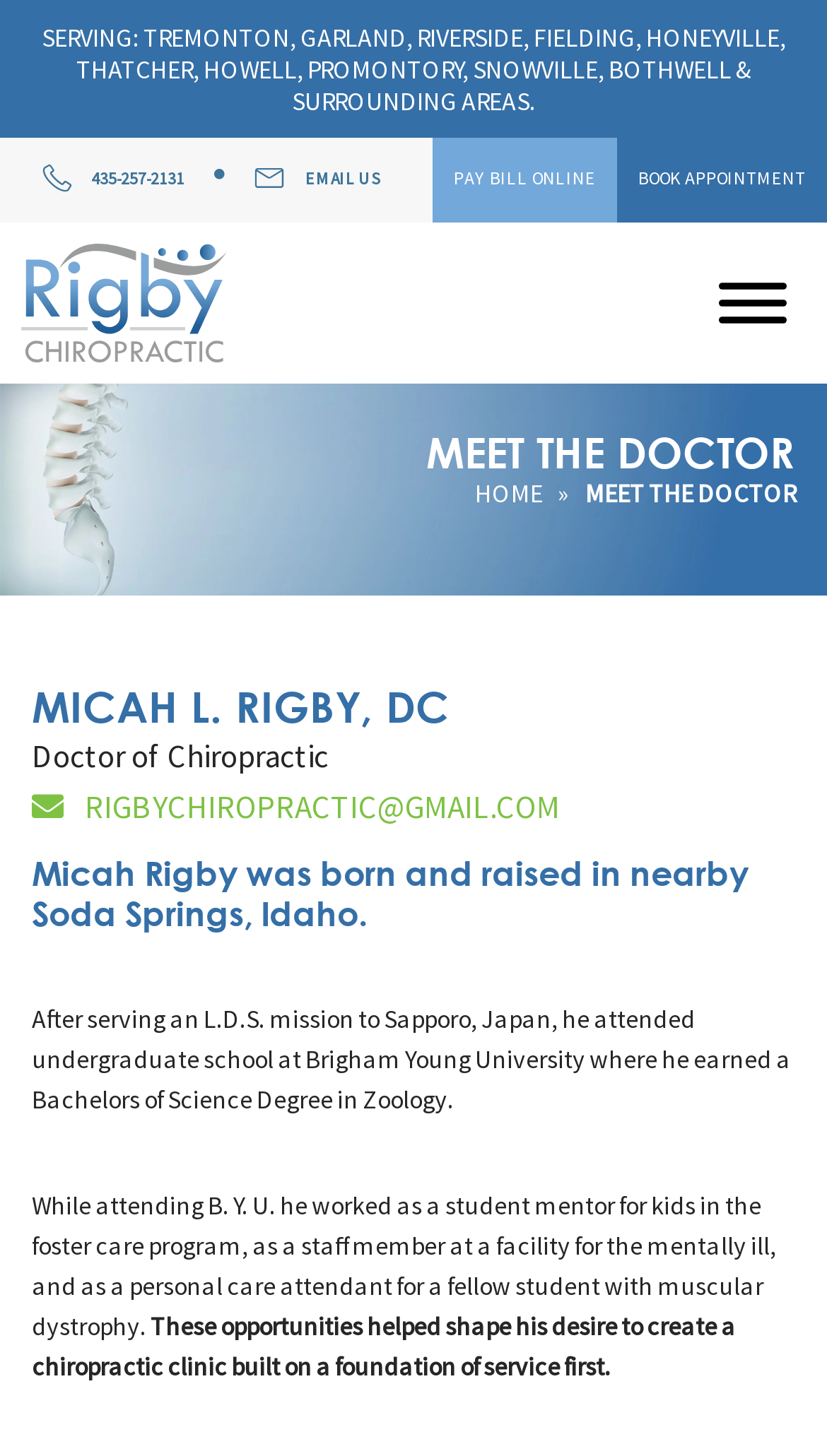What areas does the doctor serve?
Look at the image and respond with a one-word or short phrase answer.

Tremonton, Garland, Riverside, etc.